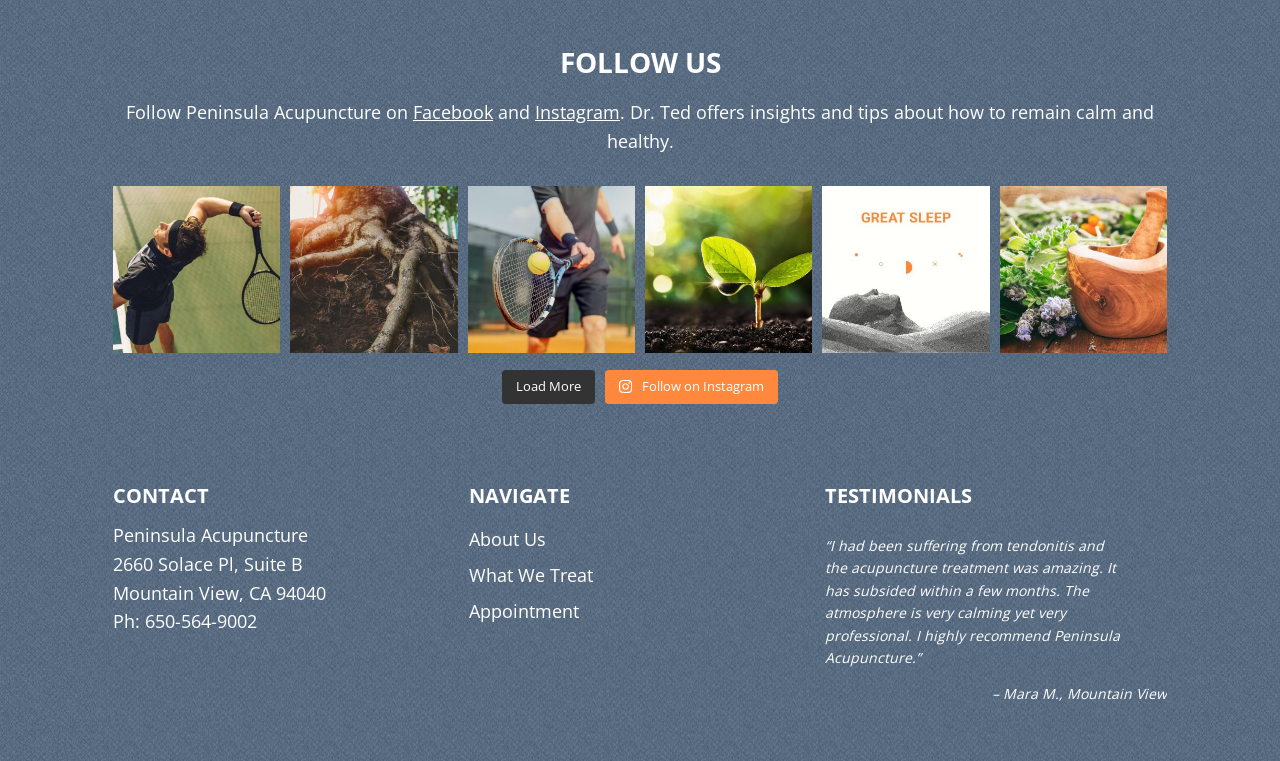Answer the question briefly using a single word or phrase: 
What is the address of Peninsula Acupuncture?

2660 Solace Pl, Suite B Mountain View, CA 94040